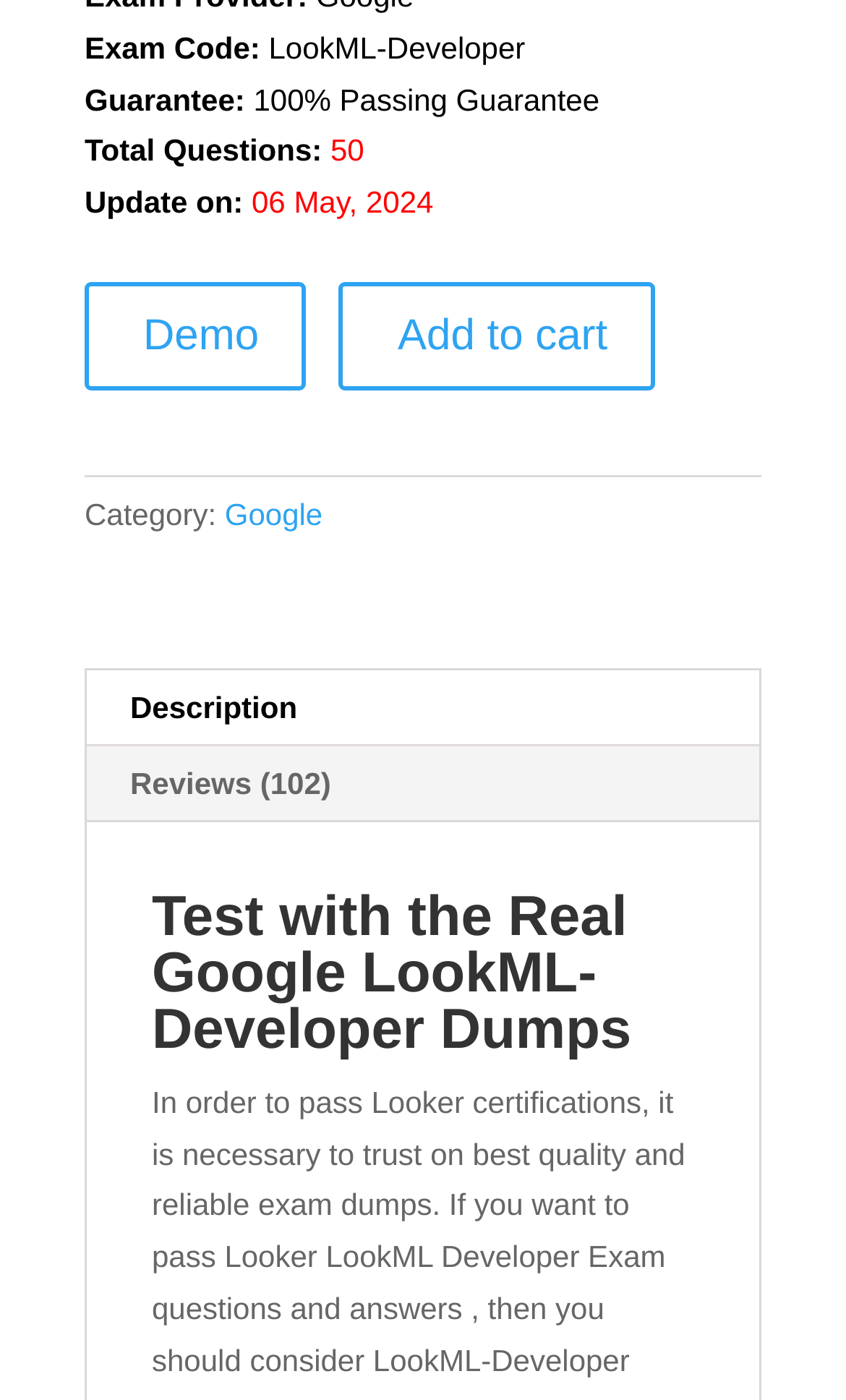Please answer the following question using a single word or phrase: 
What is the exam code?

LookML-Developer